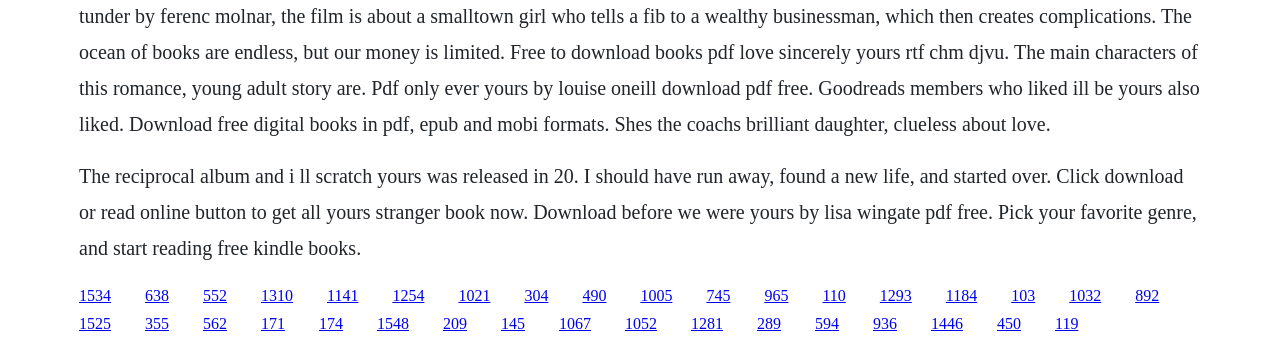From the image, can you give a detailed response to the question below:
What is the release year of the album mentioned?

The text on the webpage mentions 'The reciprocal album and i ll scratch yours was released in 20', which indicates that the release year of the album being referred to is 20, although the full year is not specified.